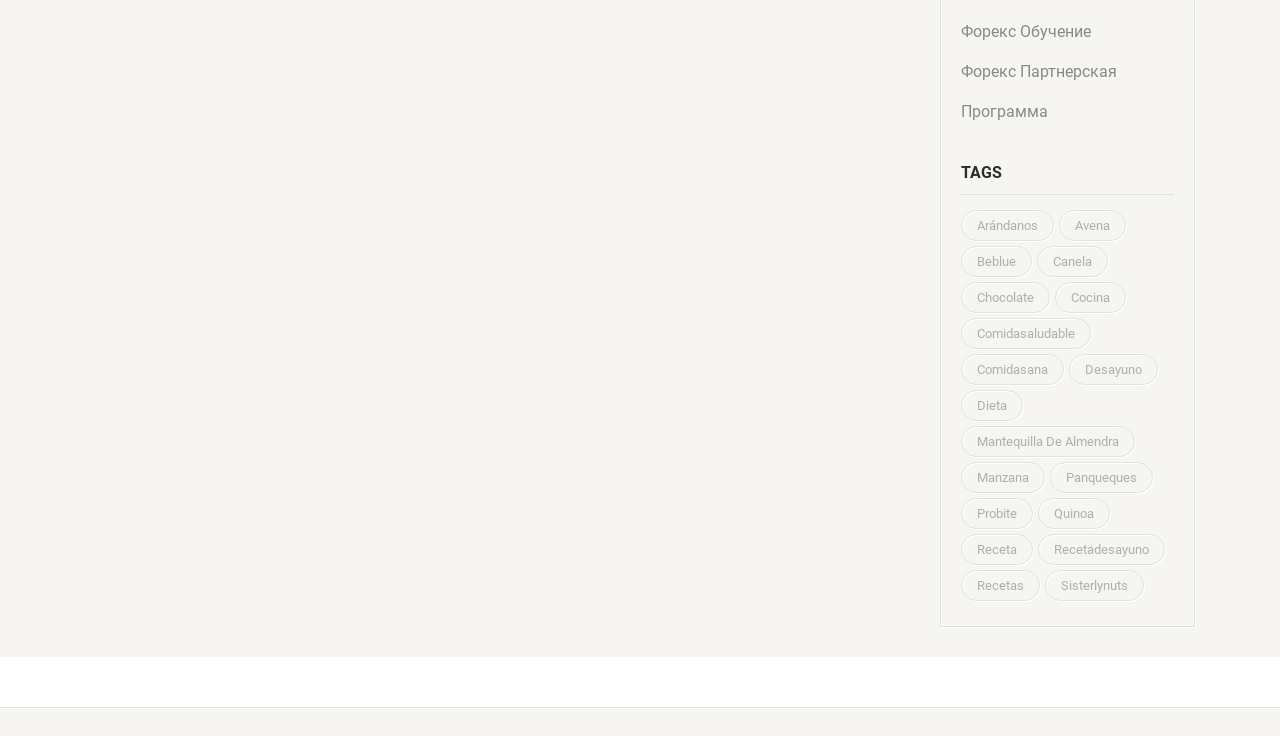What is the last tag listed?
Please use the image to provide an in-depth answer to the question.

The last tag listed is 'sisterlynuts' which is a link element with the StaticText 'Sisterlynuts' inside it, located at the bottom of the webpage.